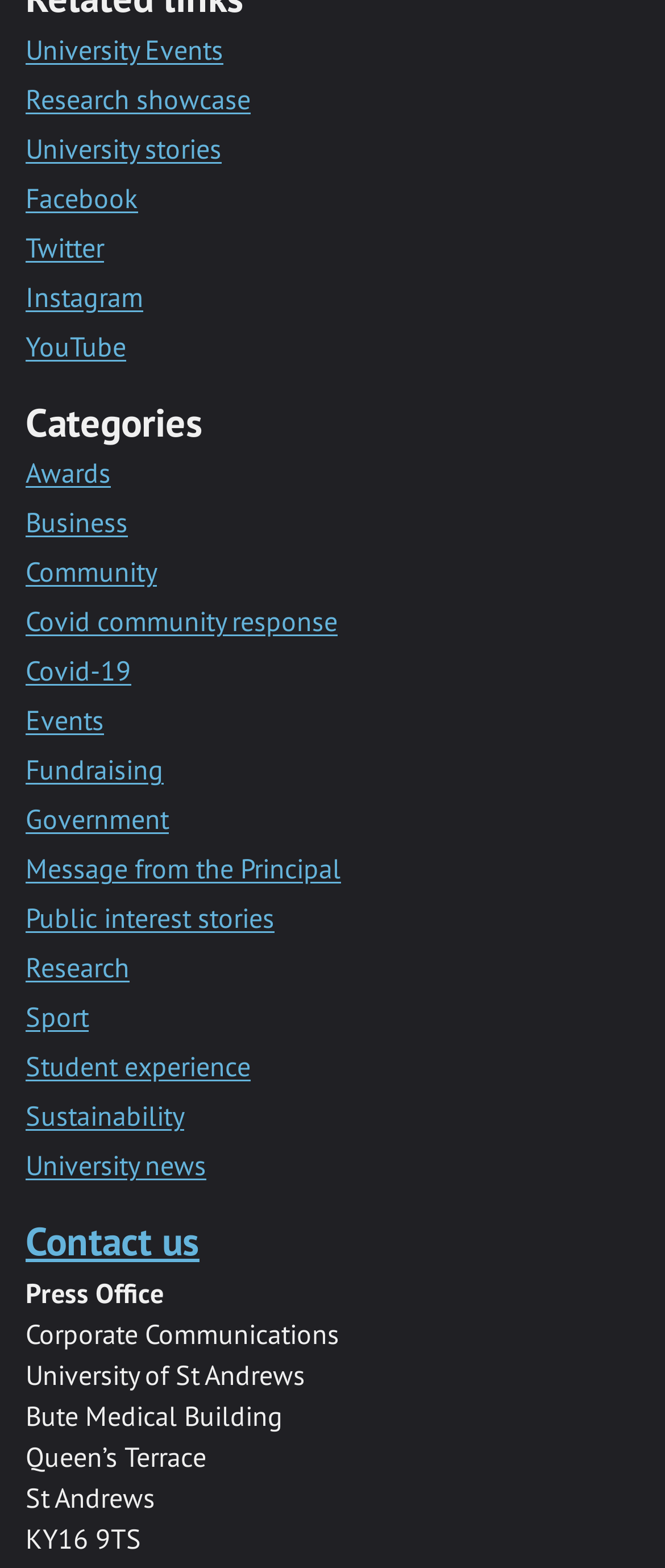Identify the bounding box for the element characterized by the following description: "Covid-19".

[0.038, 0.417, 0.197, 0.439]